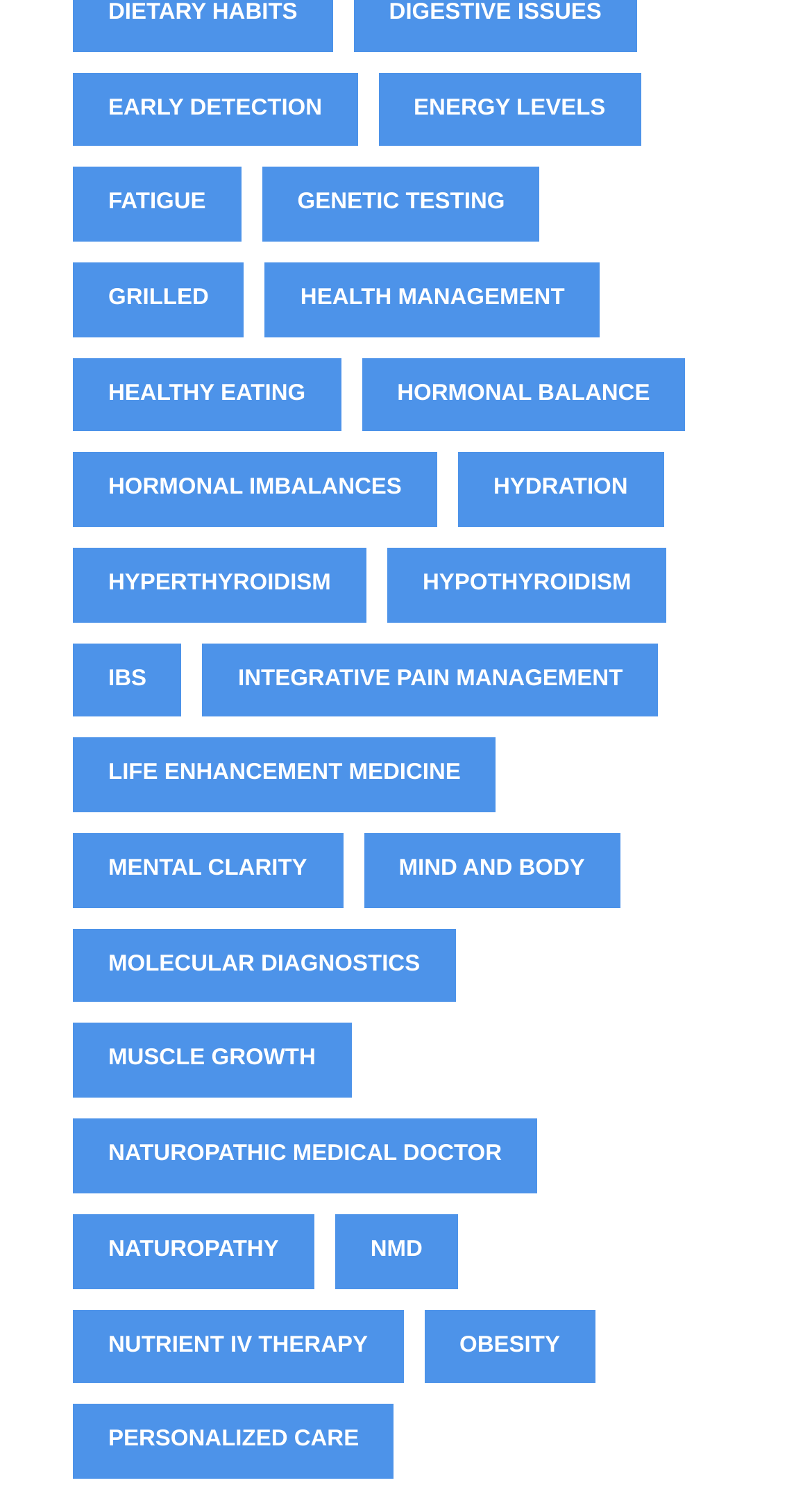How many items are under 'Healthy Eating'?
By examining the image, provide a one-word or phrase answer.

11